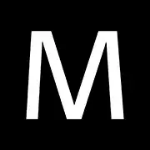What is the shape of the letter in the image? Refer to the image and provide a one-word or short phrase answer.

M